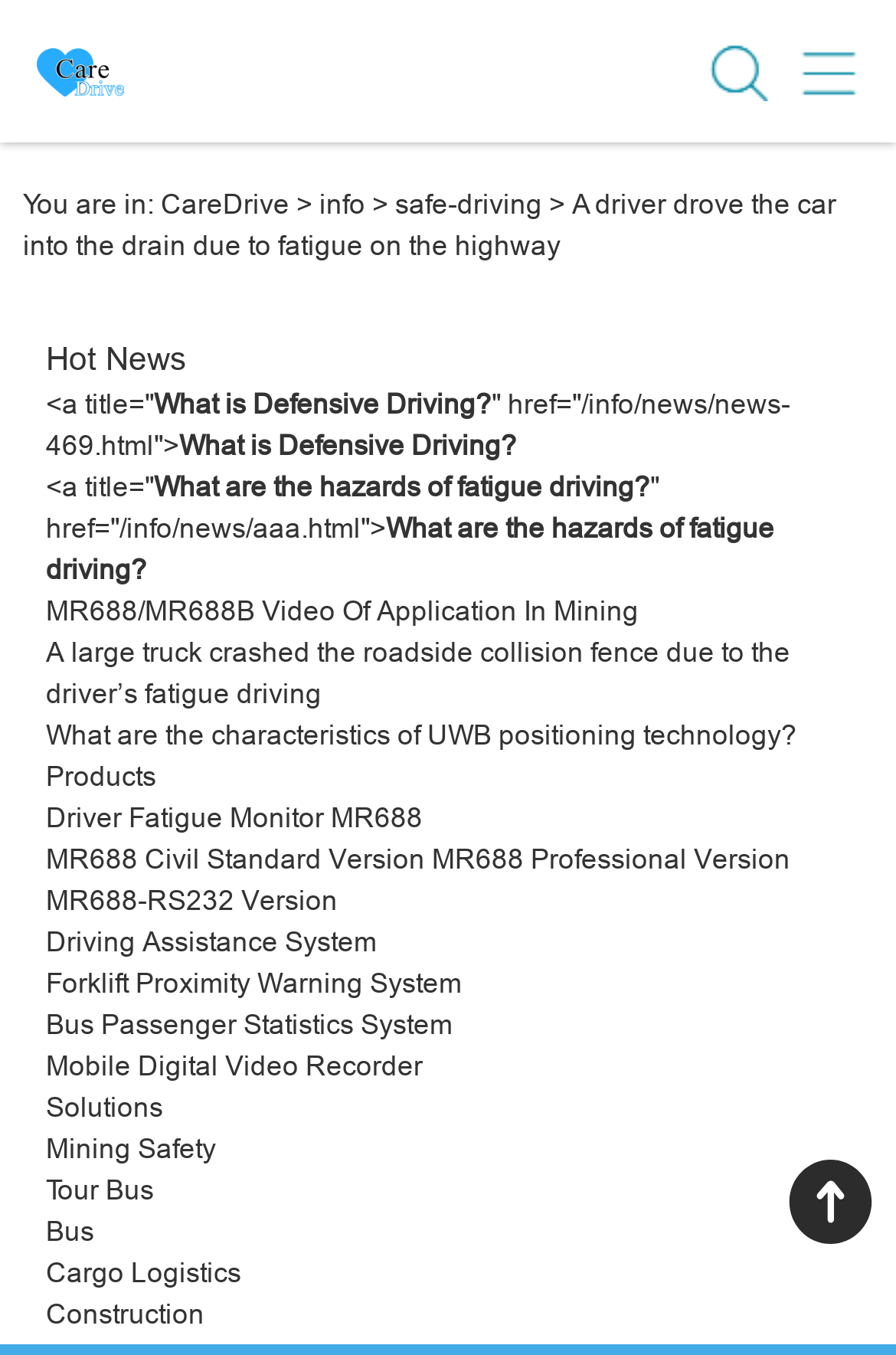Find the bounding box coordinates of the clickable area required to complete the following action: "Read the 'Hot News' section".

[0.051, 0.248, 0.949, 0.283]